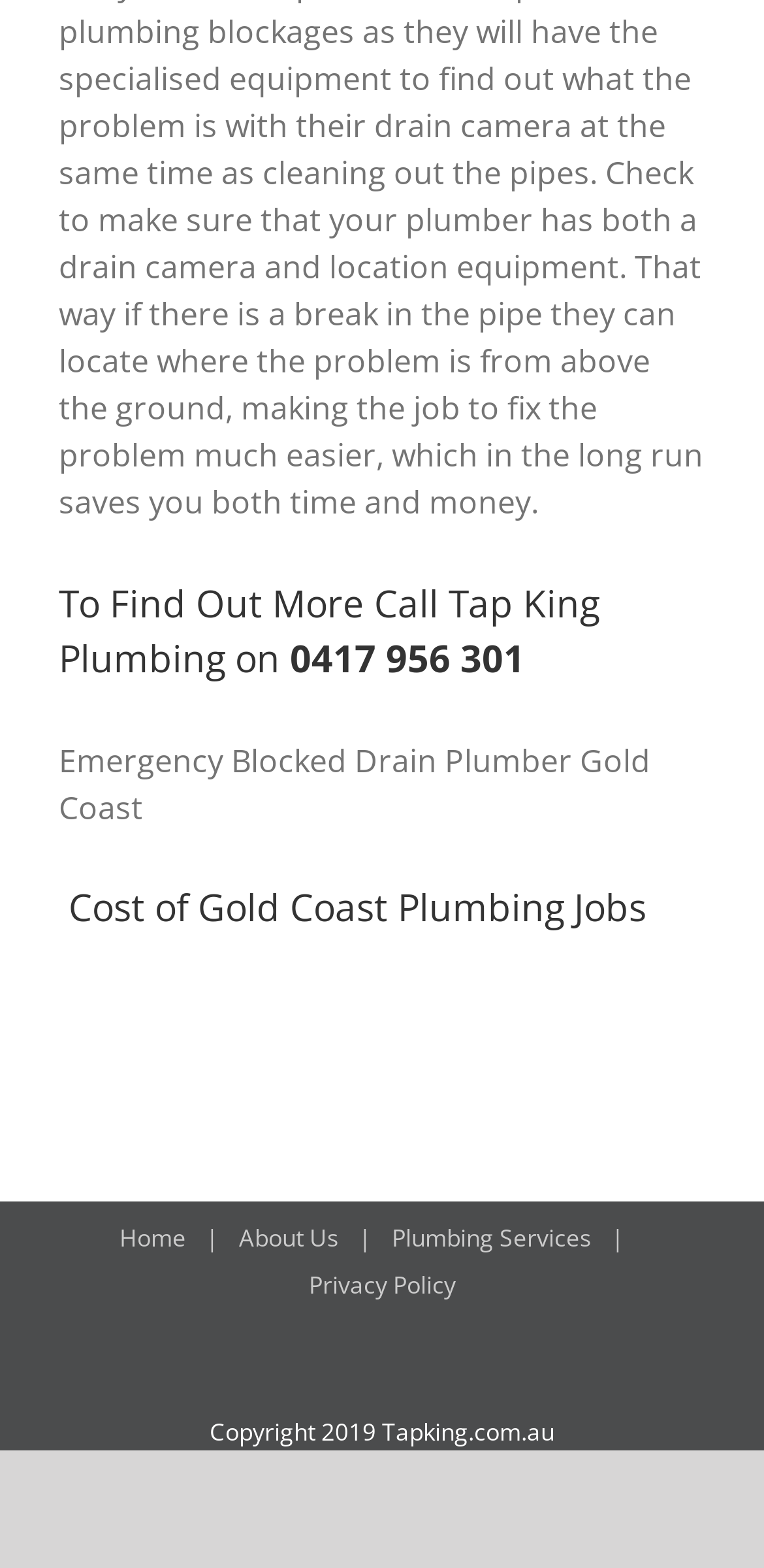What is the phone number to call for plumbing services?
Using the information from the image, provide a comprehensive answer to the question.

The phone number can be found in the heading element at the top of the page, which says 'To Find Out More Call Tap King Plumbing on 0417 956 301'.